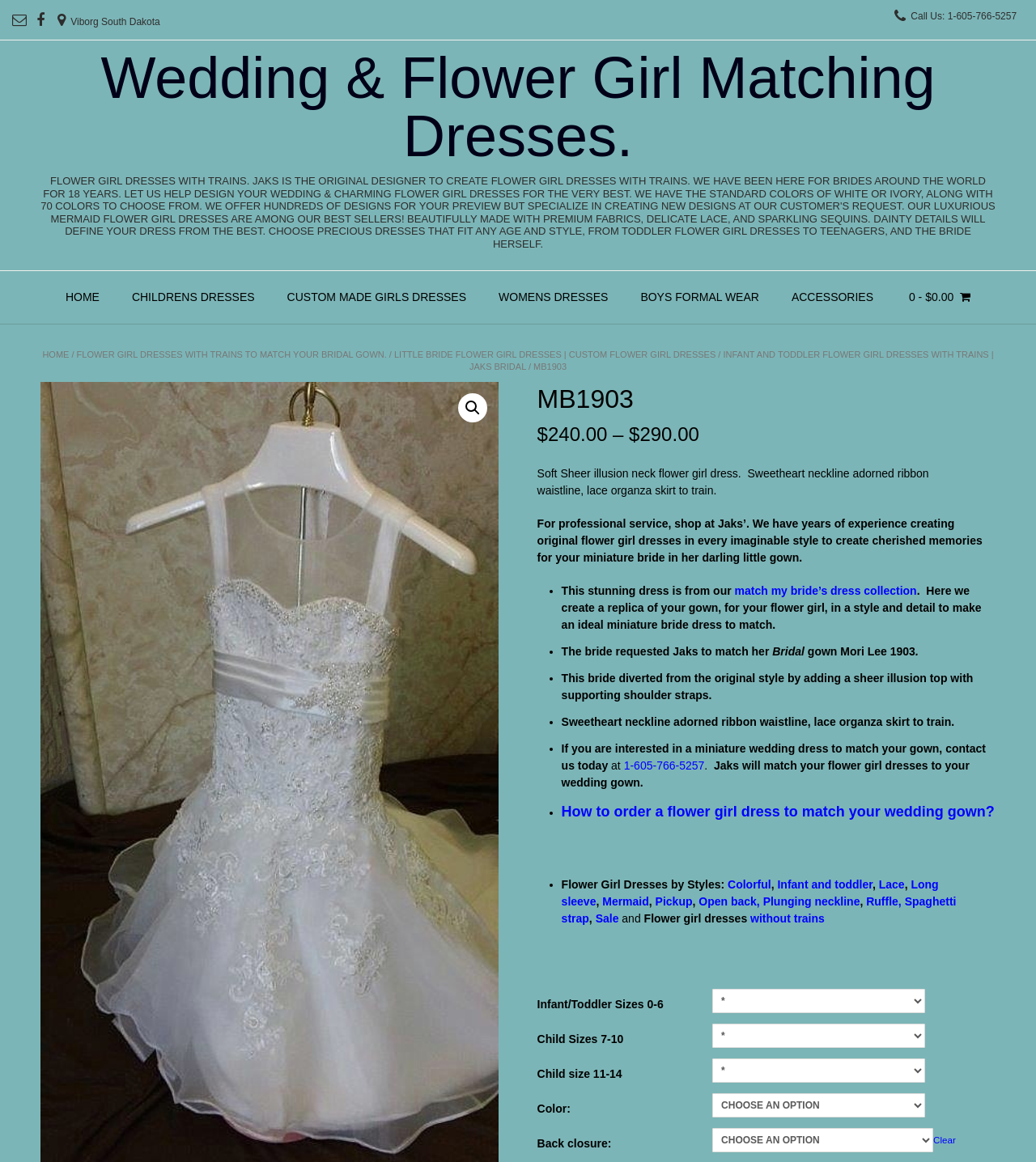Locate and extract the headline of this webpage.

Wedding & Flower Girl Matching Dresses.